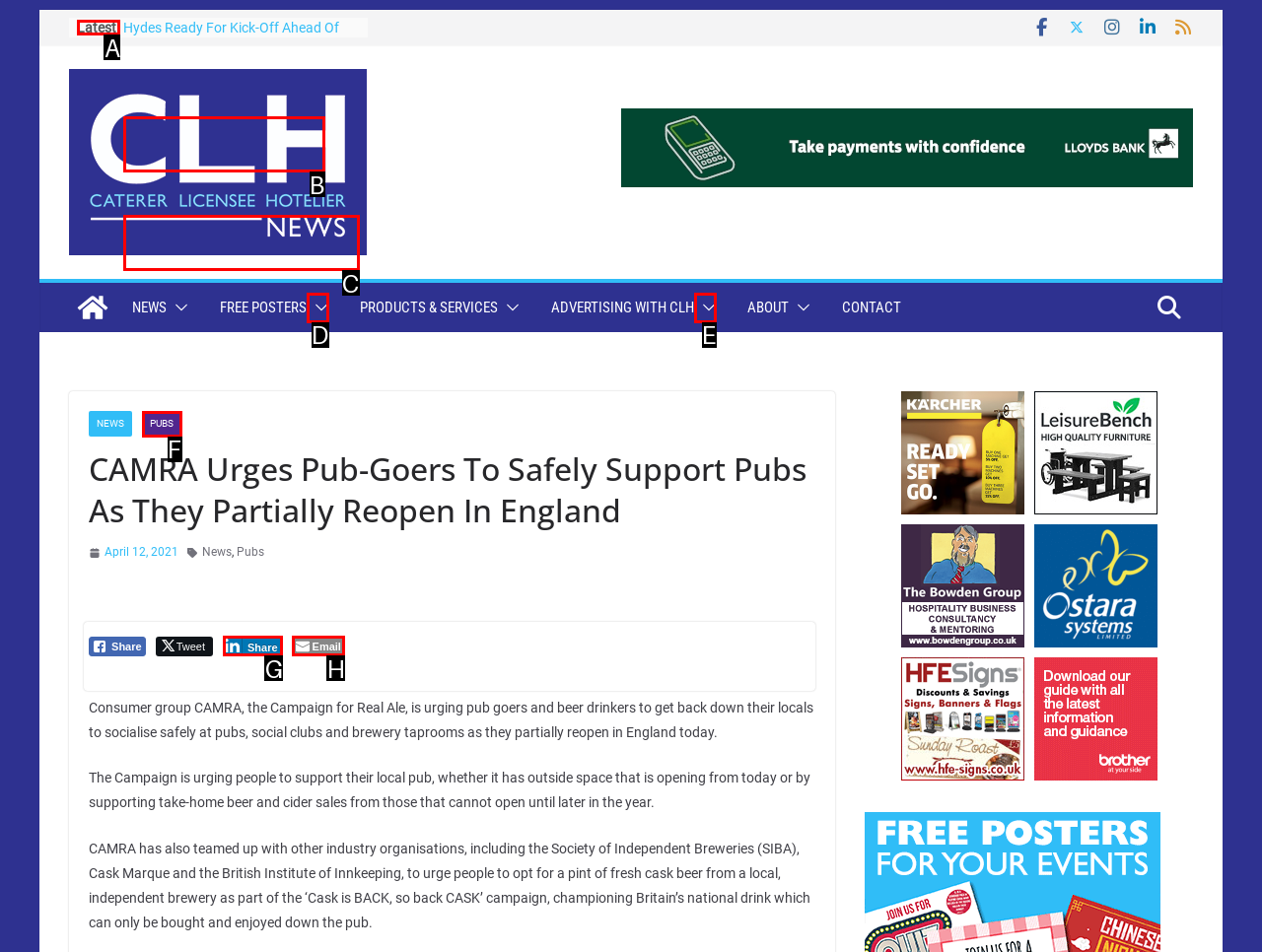Identify the HTML element to select in order to accomplish the following task: Read the latest news
Reply with the letter of the chosen option from the given choices directly.

A